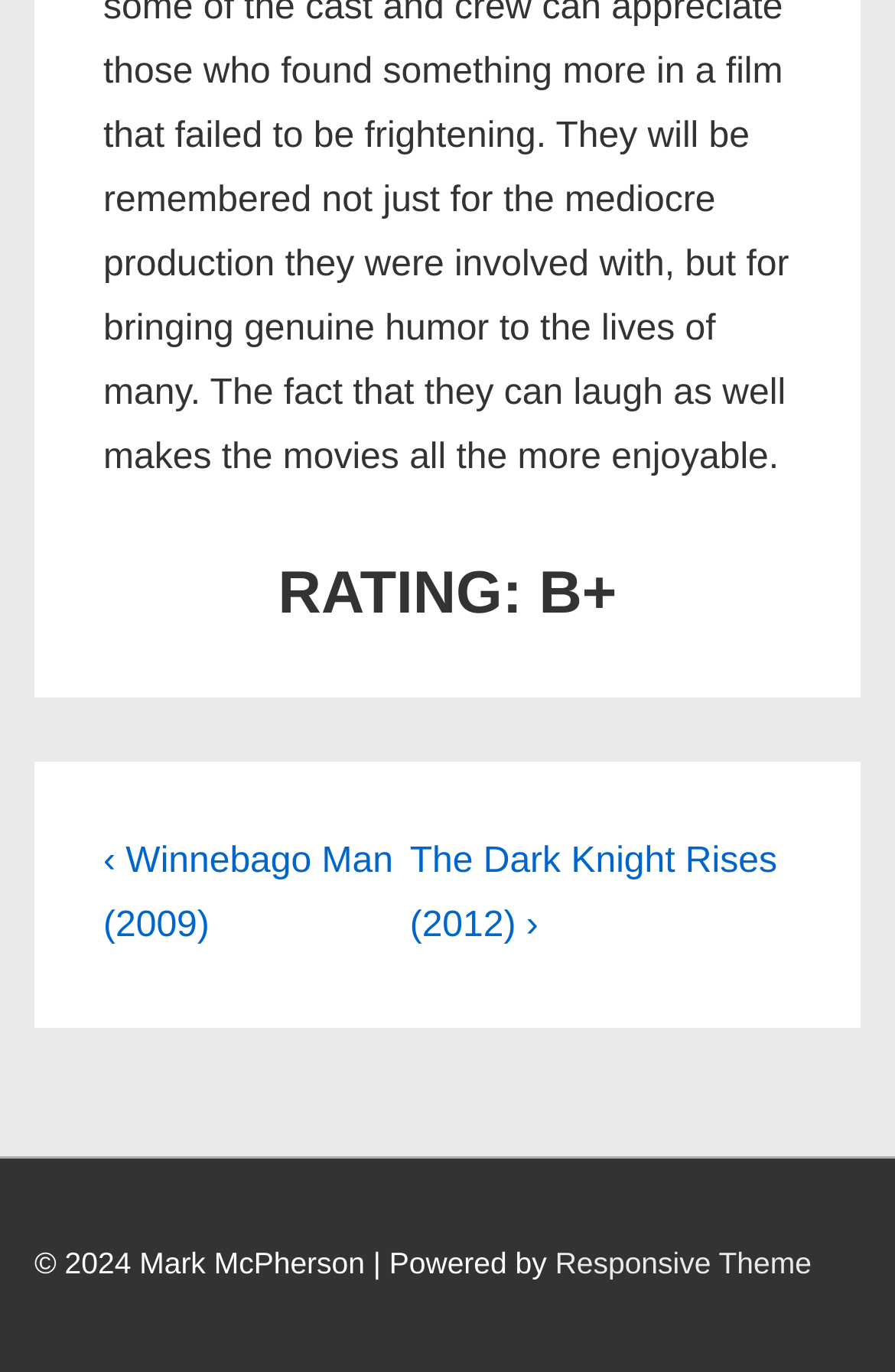Please answer the following question using a single word or phrase: 
Who is the author of the webpage?

Mark McPherson